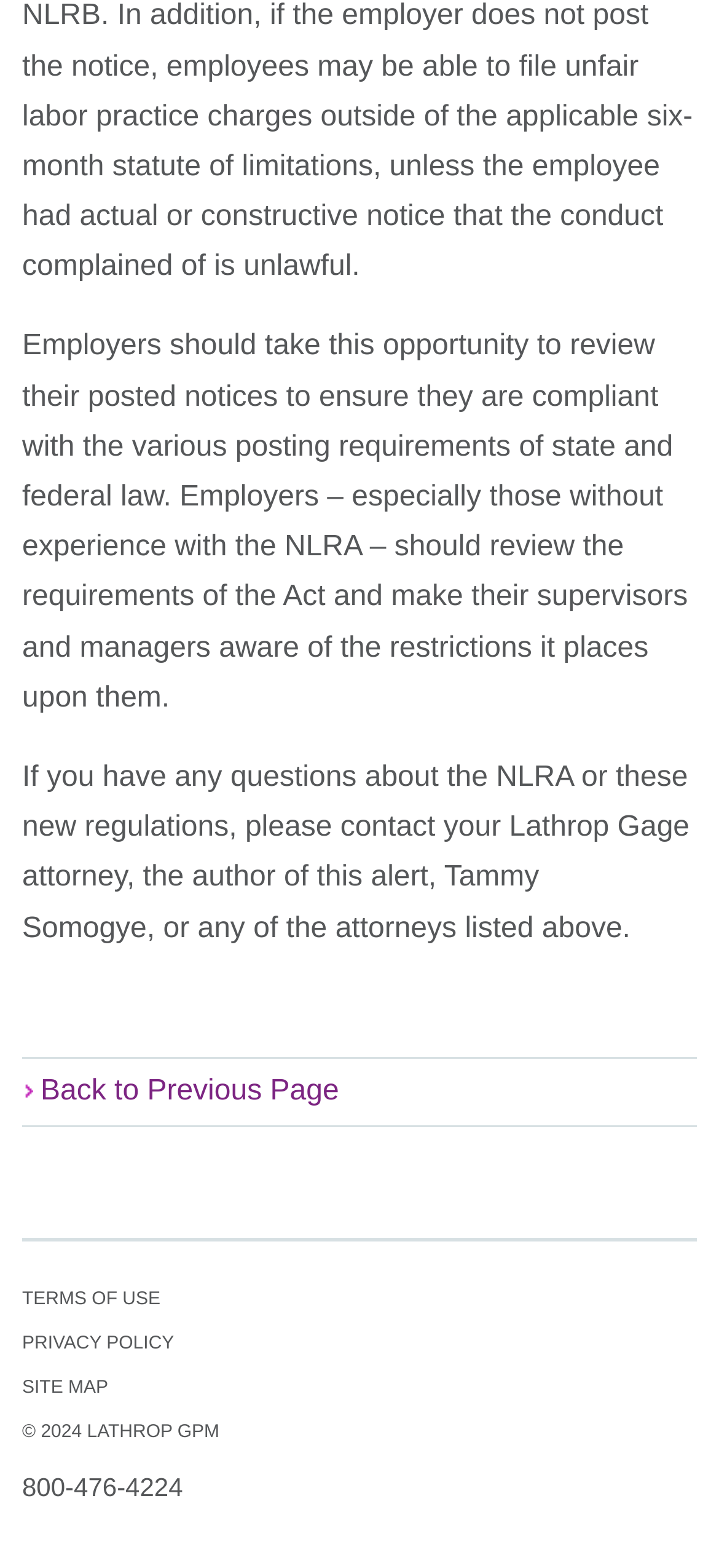What is the purpose of the link 'Back to Previous Page'? Using the information from the screenshot, answer with a single word or phrase.

To go back